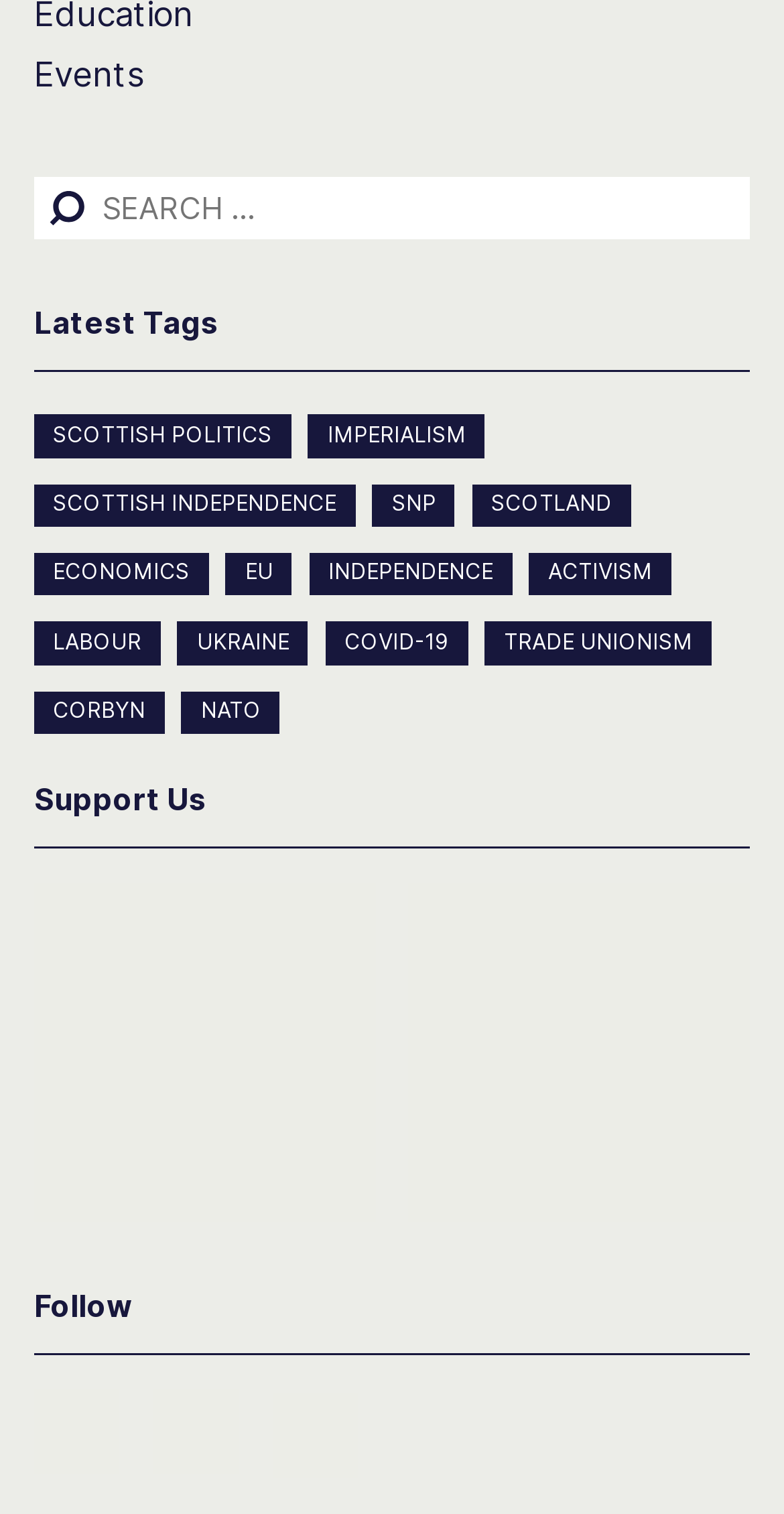How many links are under the 'Latest Tags' heading?
Relying on the image, give a concise answer in one word or a brief phrase.

12